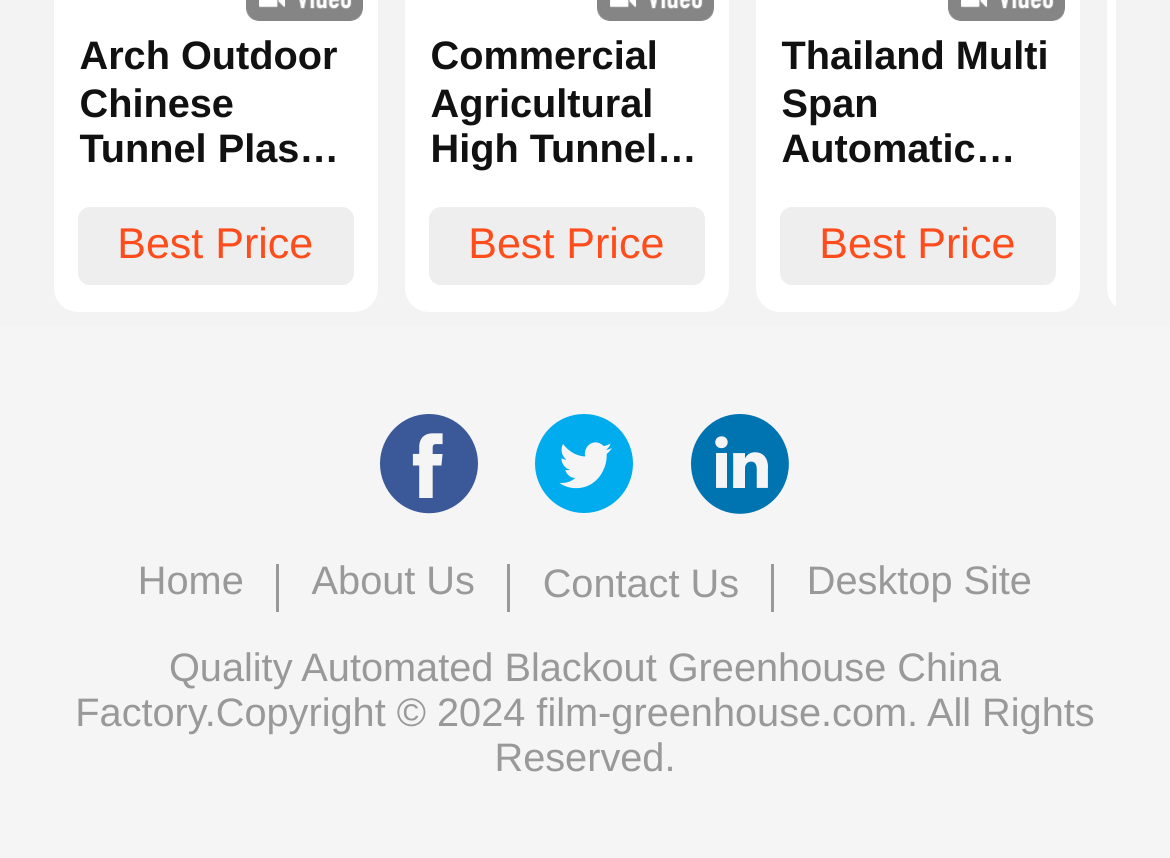How many navigation links are there at the bottom of the page?
Refer to the image and provide a detailed answer to the question.

I counted the number of links at the bottom of the page, which are 'Home', 'About Us', 'Contact Us', and 'Desktop Site'. There are four such links.